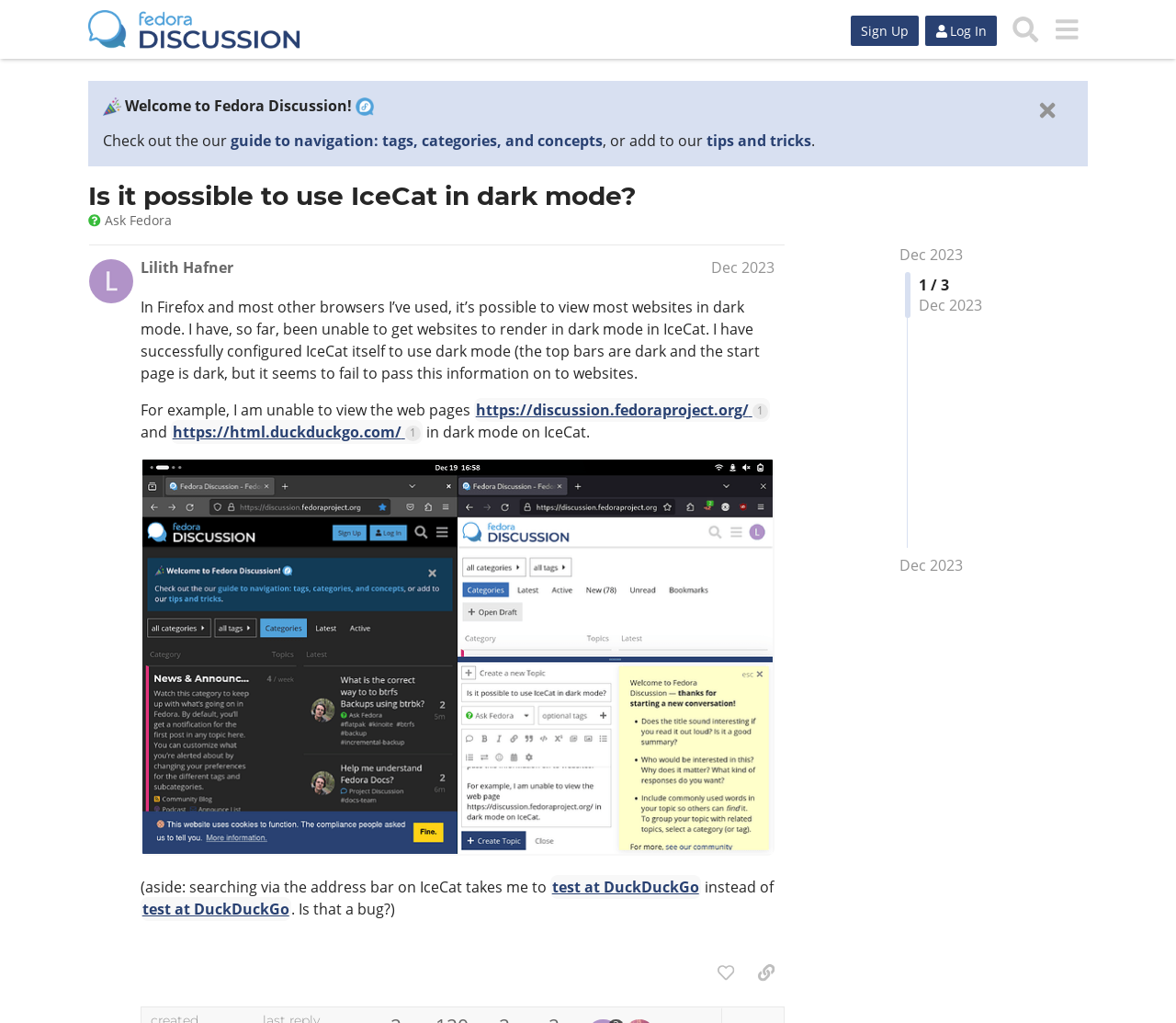Determine the bounding box coordinates for the UI element described. Format the coordinates as (top-left x, top-left y, bottom-right x, bottom-right y) and ensure all values are between 0 and 1. Element description: tips and tricks

[0.601, 0.128, 0.69, 0.148]